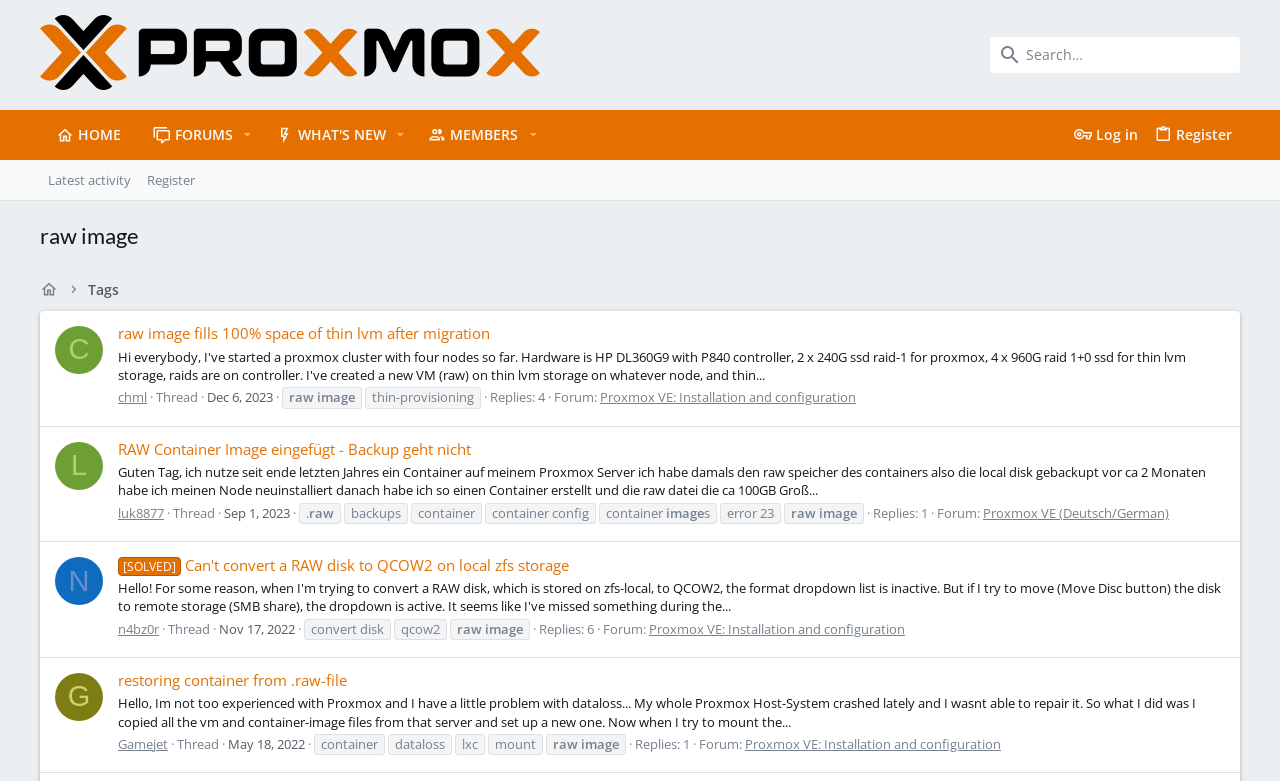Please specify the bounding box coordinates in the format (top-left x, top-left y, bottom-right x, bottom-right y), with all values as floating point numbers between 0 and 1. Identify the bounding box of the UI element described by: alt="Proxmox Support Forum"

[0.031, 0.096, 0.422, 0.12]